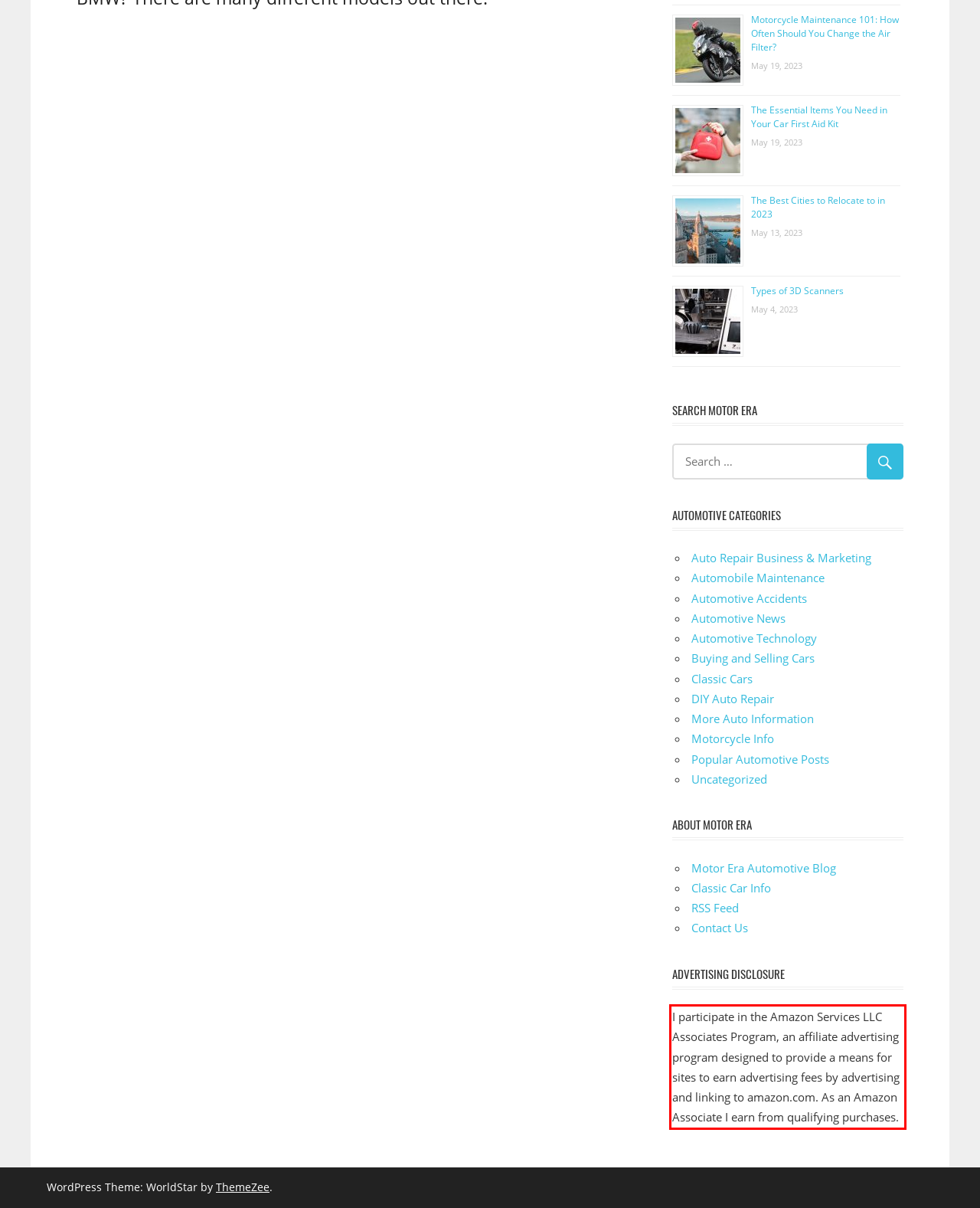Given a screenshot of a webpage, locate the red bounding box and extract the text it encloses.

I participate in the Amazon Services LLC Associates Program, an affiliate advertising program designed to provide a means for sites to earn advertising fees by advertising and linking to amazon.com. As an Amazon Associate I earn from qualifying purchases.